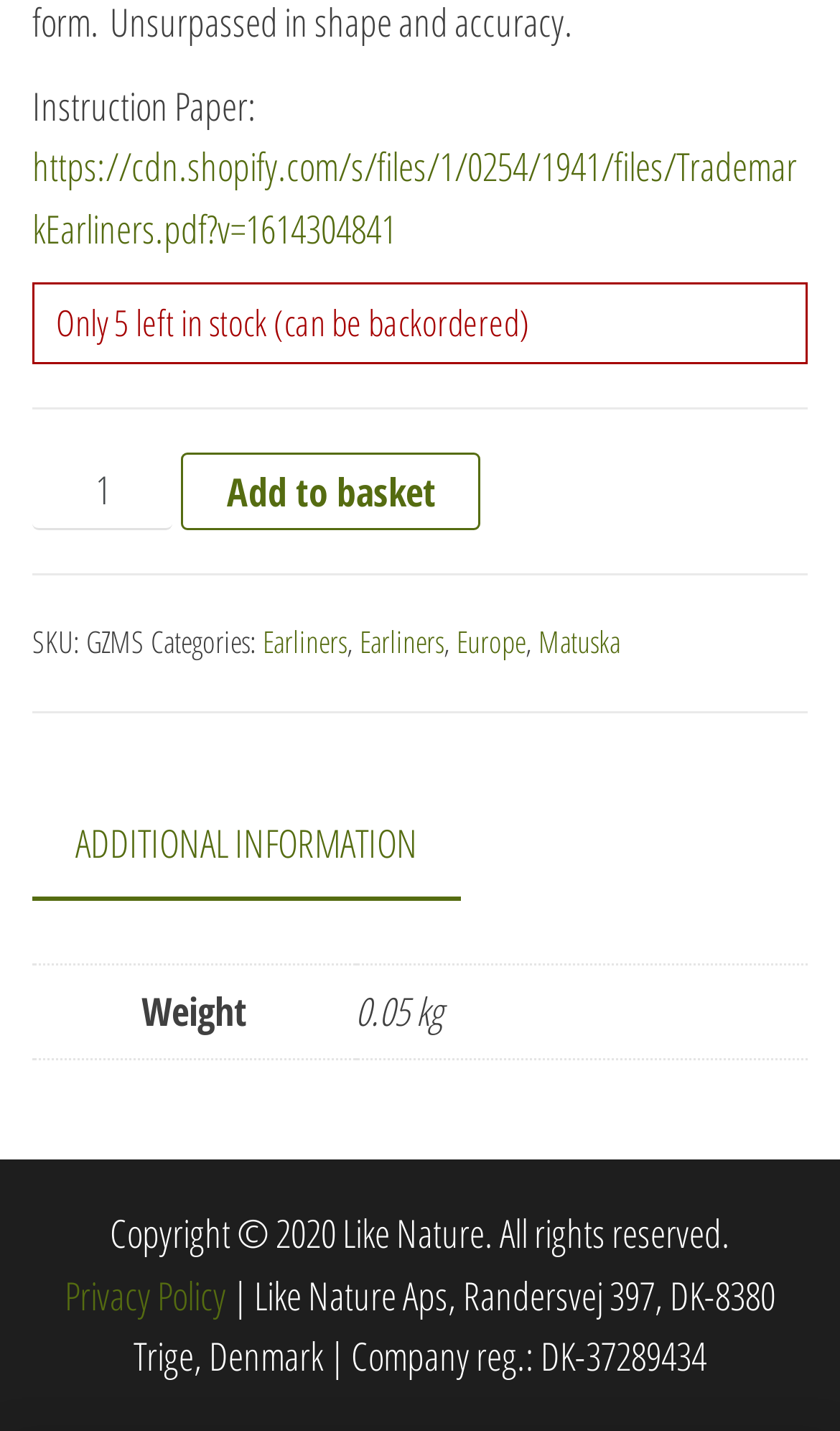Locate the bounding box coordinates of the clickable region necessary to complete the following instruction: "View additional information". Provide the coordinates in the format of four float numbers between 0 and 1, i.e., [left, top, right, bottom].

[0.038, 0.552, 0.626, 0.629]